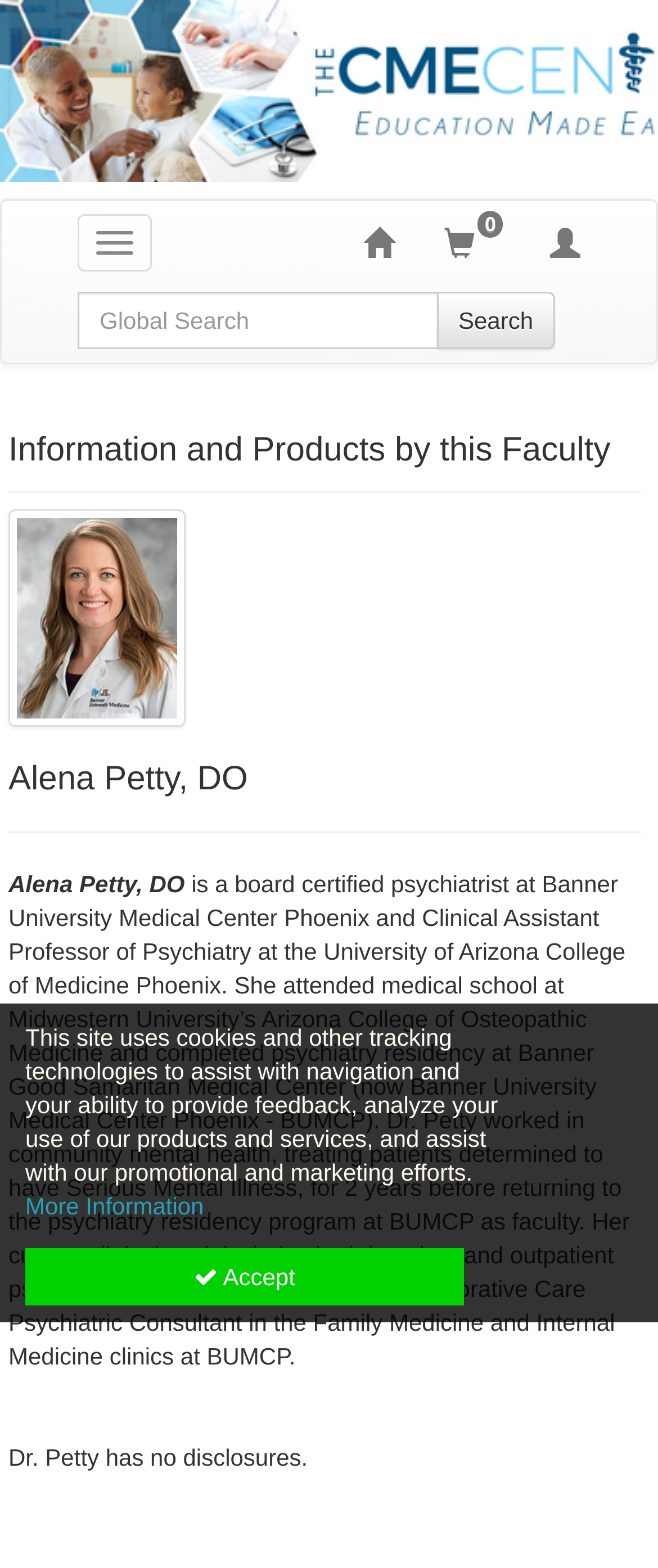Answer in one word or a short phrase: 
What does the search bar allow users to do?

Search